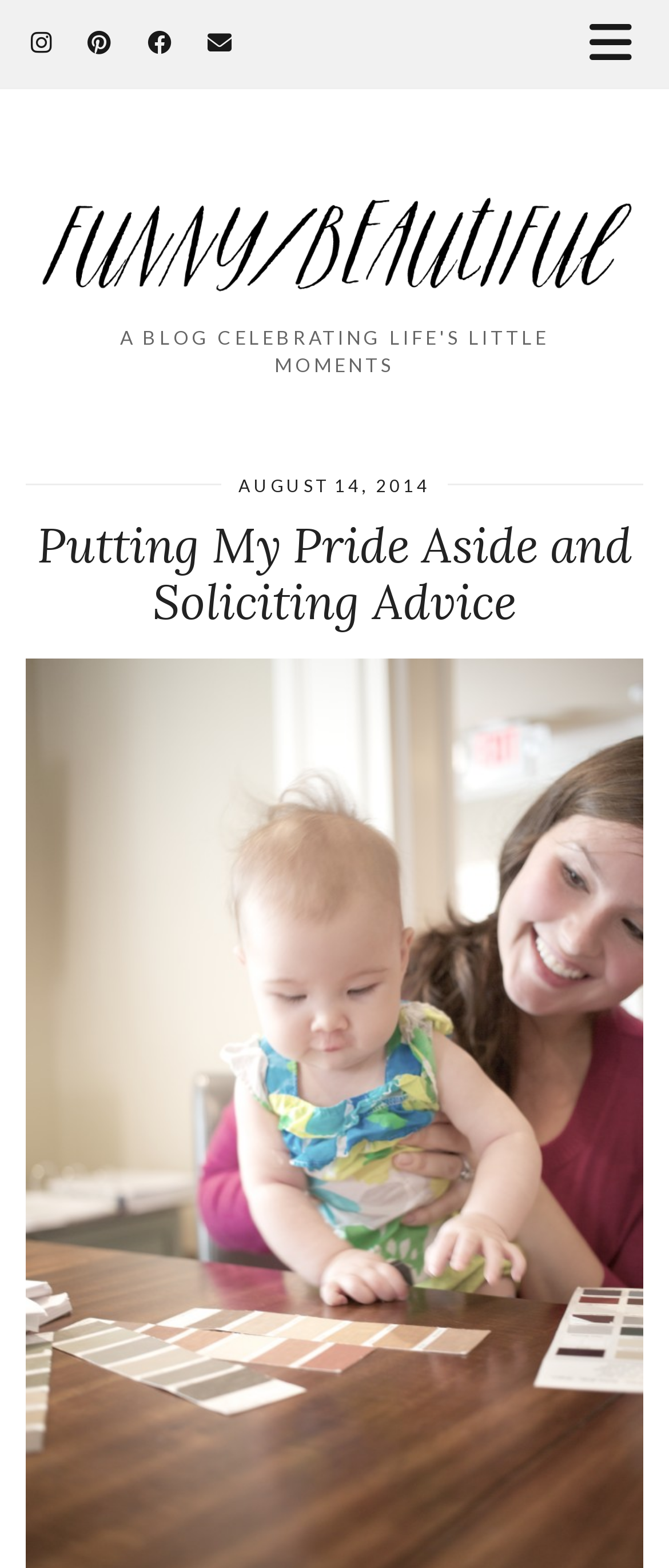Generate a detailed explanation of the webpage's features and information.

The webpage is a blog post titled "Putting My Pride Aside and Soliciting Advice – funny/beautiful". At the top left corner, there are four social media links: Instagram, Pinterest, Facebook, and Email, aligned horizontally. 

On the top right corner, there is a menu icon represented by a three horizontal lines symbol. 

Below the social media links, there is a large header image that spans almost the entire width of the page, with a title "Putting My Pride Aside and Soliciting Advice" written on top of it. The title is centered and takes up about a third of the image's height. 

To the right of the title, there is a timestamp "AUGUST 14, 2014" written in a smaller font.